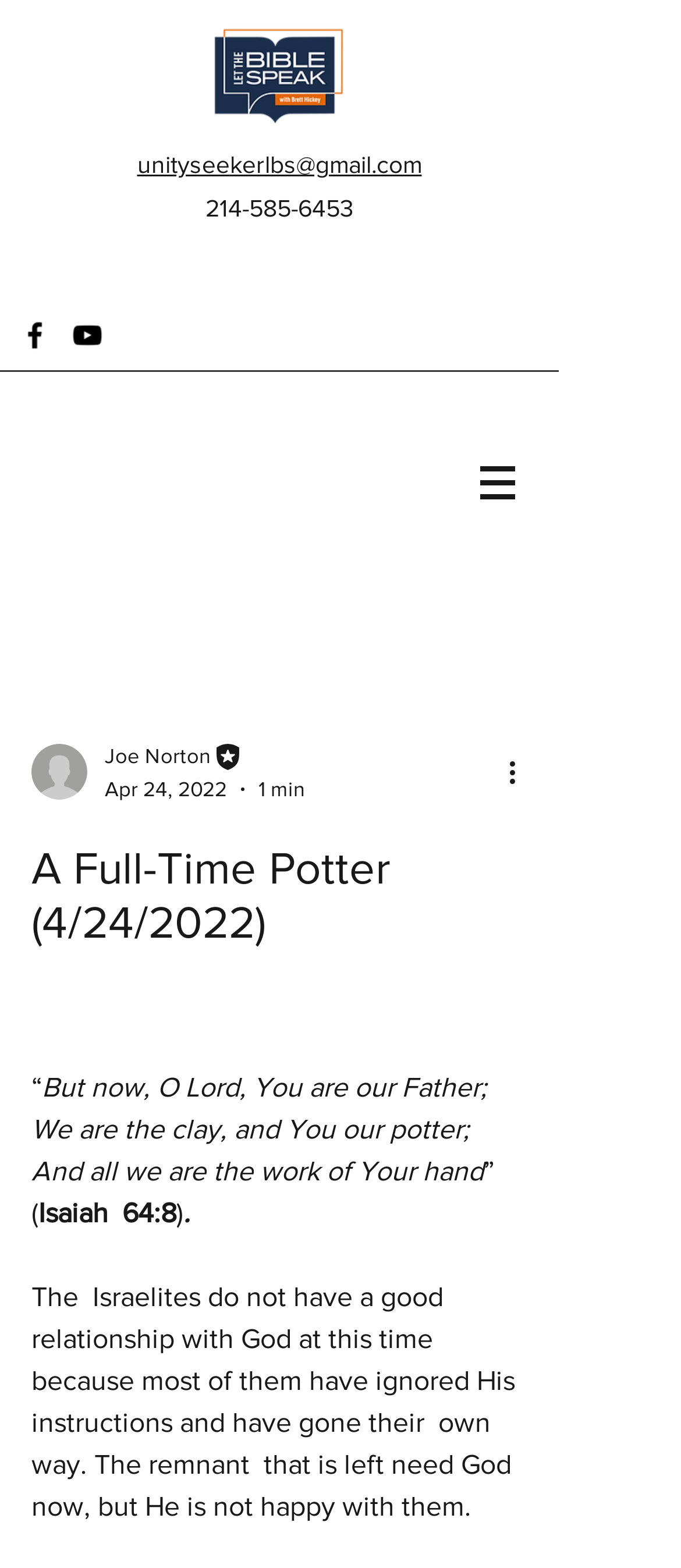Answer the question below using just one word or a short phrase: 
What is the date of the article?

Apr 24, 2022